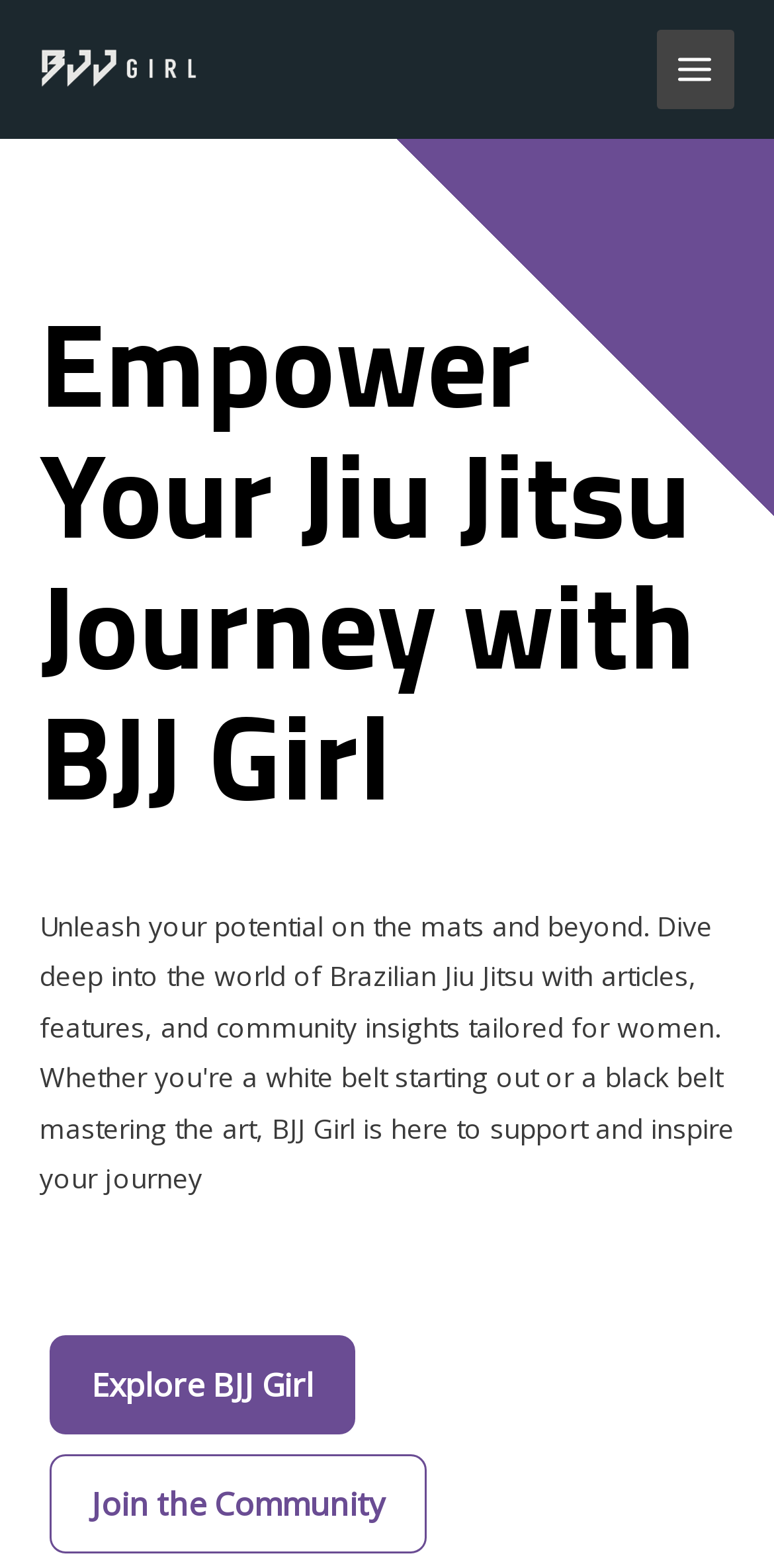From the given element description: "alt="BJJ Girl"", find the bounding box for the UI element. Provide the coordinates as four float numbers between 0 and 1, in the order [left, top, right, bottom].

[0.051, 0.03, 0.256, 0.054]